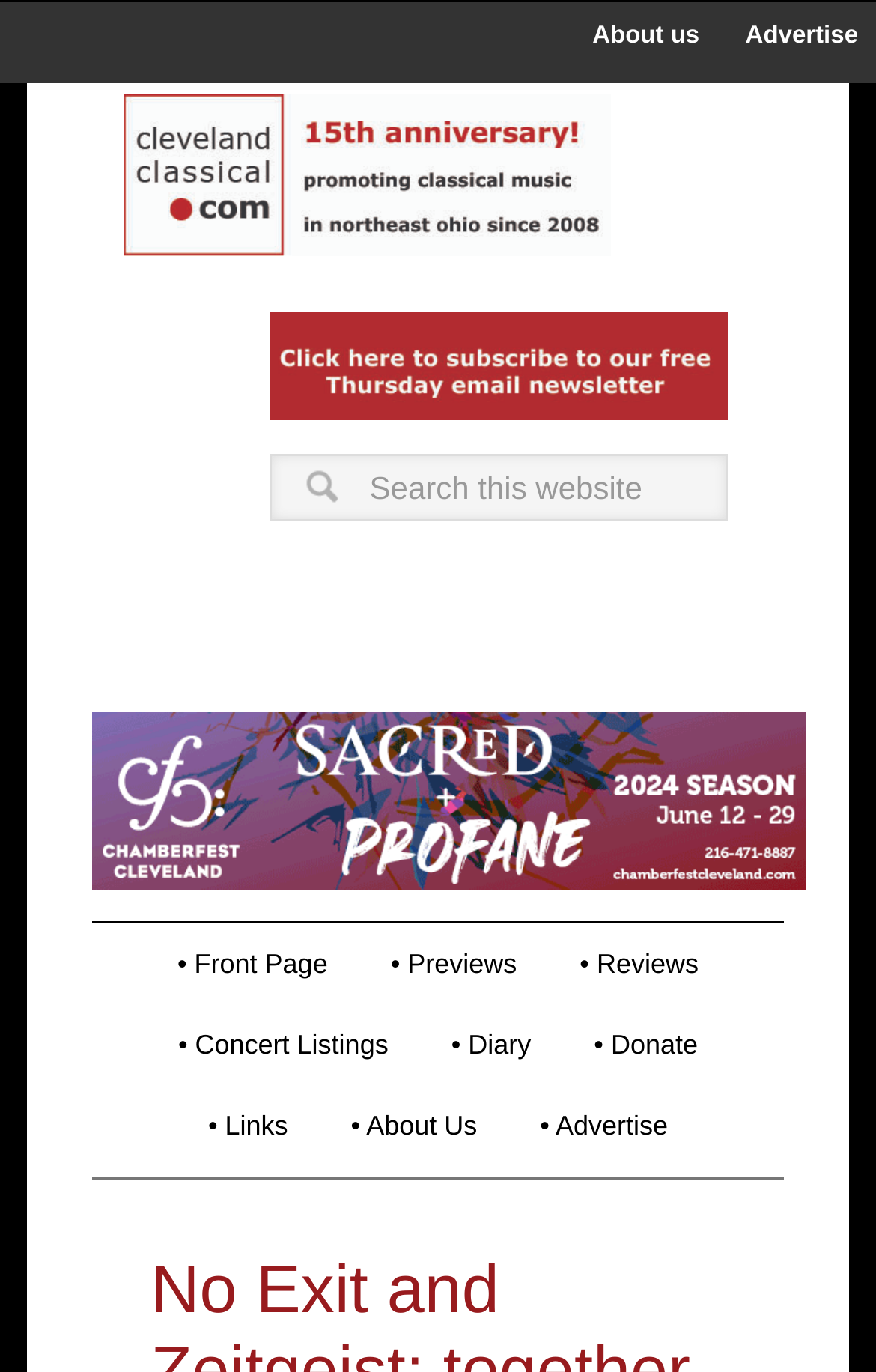Provide a short answer using a single word or phrase for the following question: 
How many advertisement links are there?

2